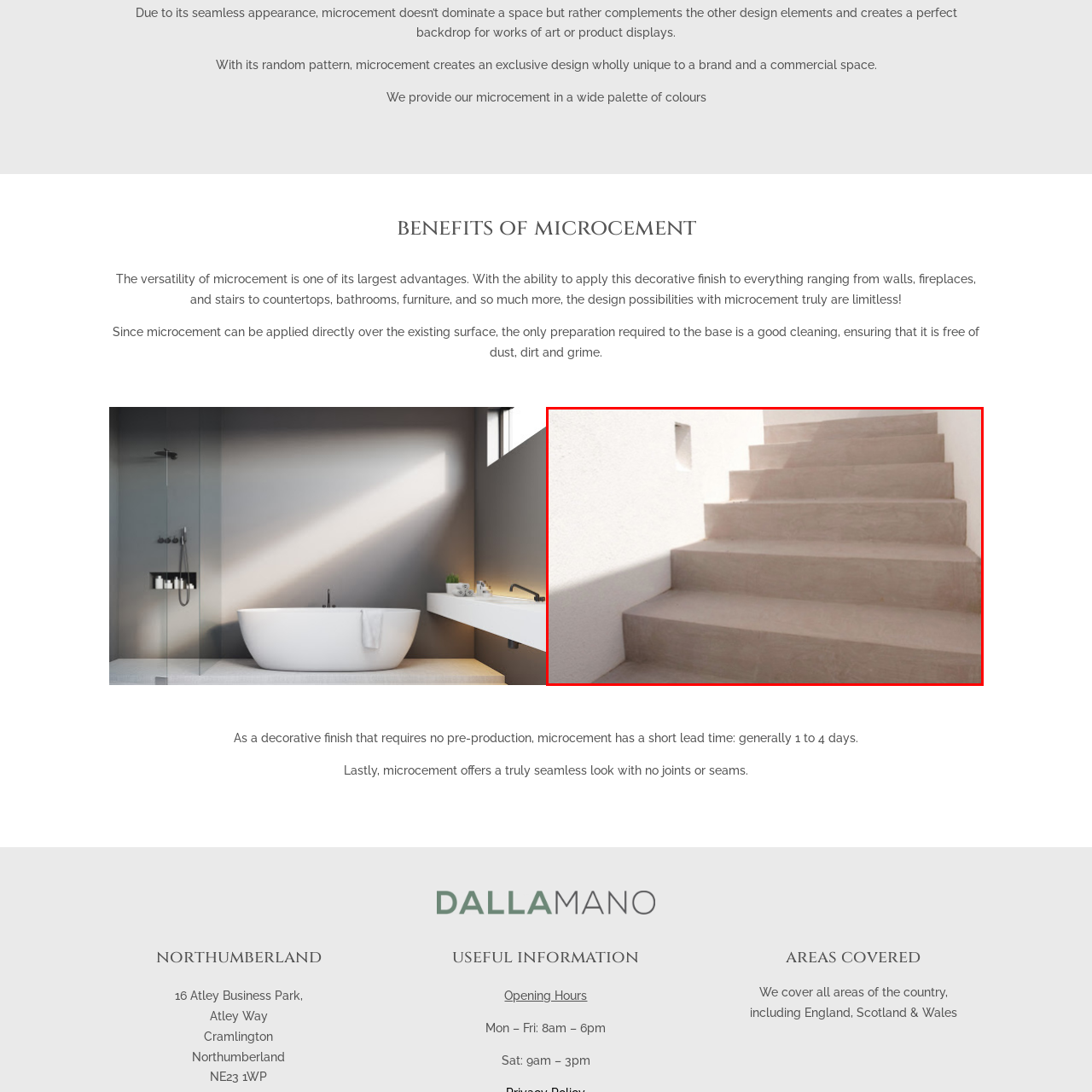Give an in-depth description of the image highlighted with the red boundary.

The image showcases a set of elegantly designed microcement stairs, leading upwards in a bright, minimalist environment. The seamless appearance of the microcement enhances the overall aesthetic, creating a contemporary yet understated backdrop. The stairs feature a smooth finish that complements the clean white wall adjacent to them, emphasizing the modern design ethos typically associated with microcement applications. This versatile material not only offers a visually appealing look but also provides a durable surface ideal for high-traffic areas. The natural light illuminating the stairs highlights the texture and subtle hue of the microcement, drawing attention to its sophisticated craftsmanship. This image reflects the design possibilities that microcement offers, making it a perfect choice for stylish and functional spaces.